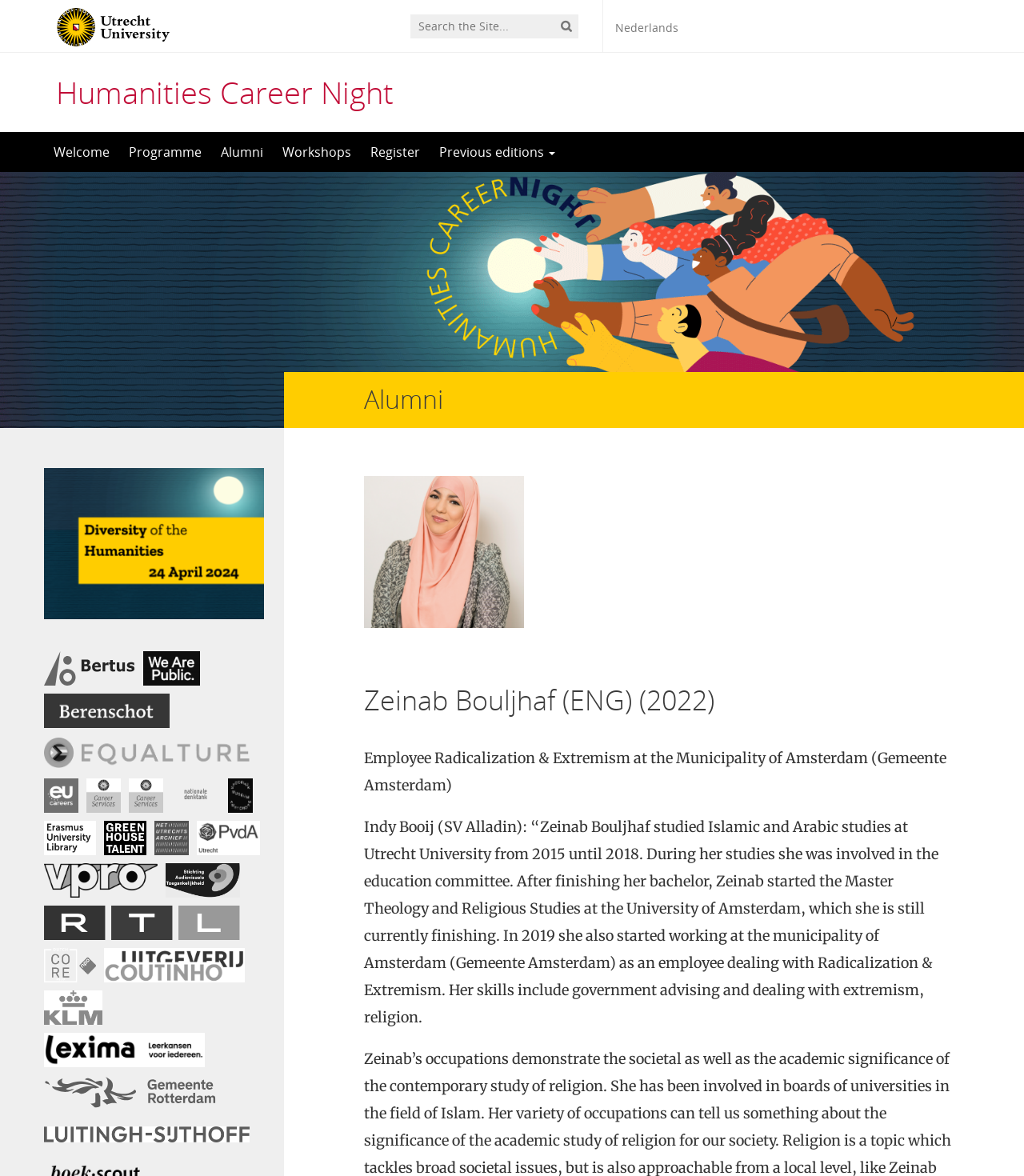Identify the bounding box coordinates for the region of the element that should be clicked to carry out the instruction: "Search in the search bar". The bounding box coordinates should be four float numbers between 0 and 1, i.e., [left, top, right, bottom].

[0.348, 0.0, 0.576, 0.012]